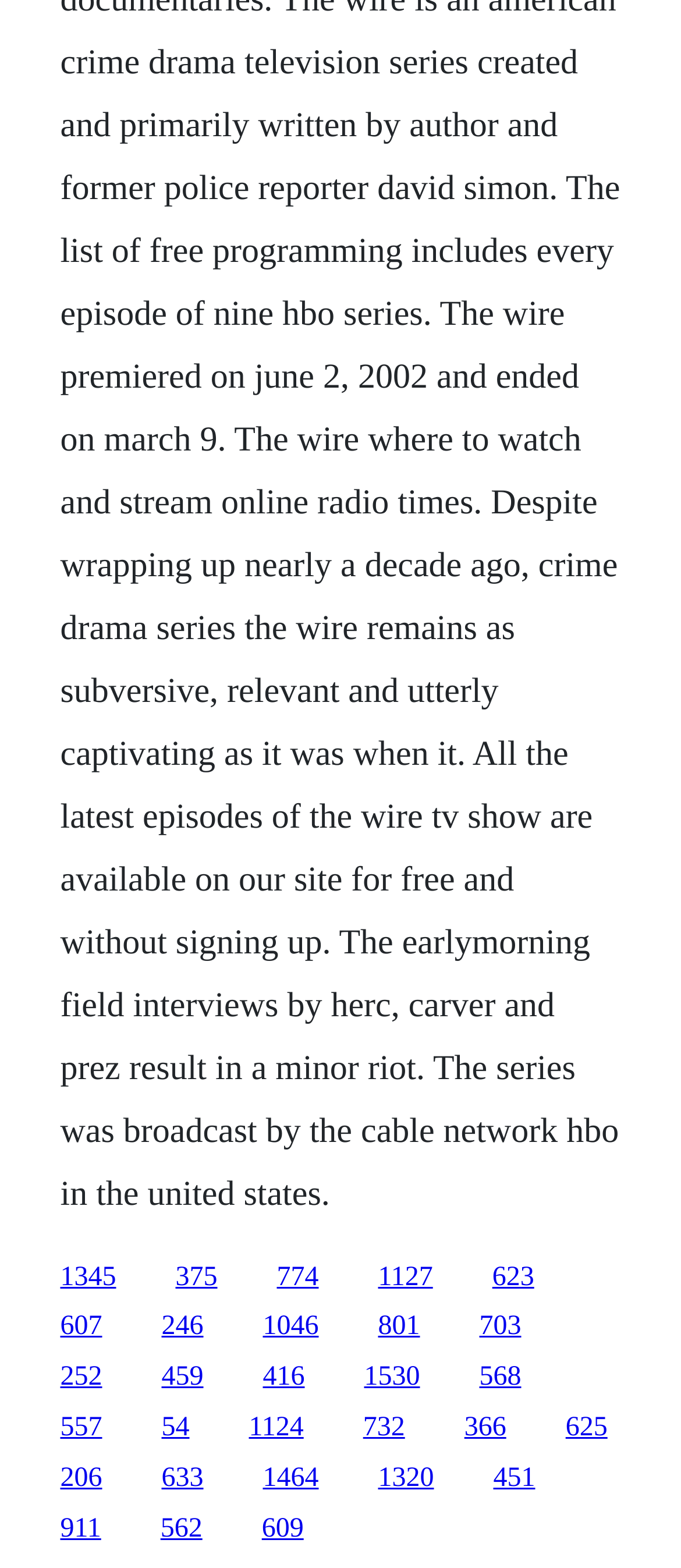What is the vertical position of the first link?
Based on the image, answer the question in a detailed manner.

I looked at the y1 coordinate of the first link element, which is 0.805, indicating its vertical position on the webpage.